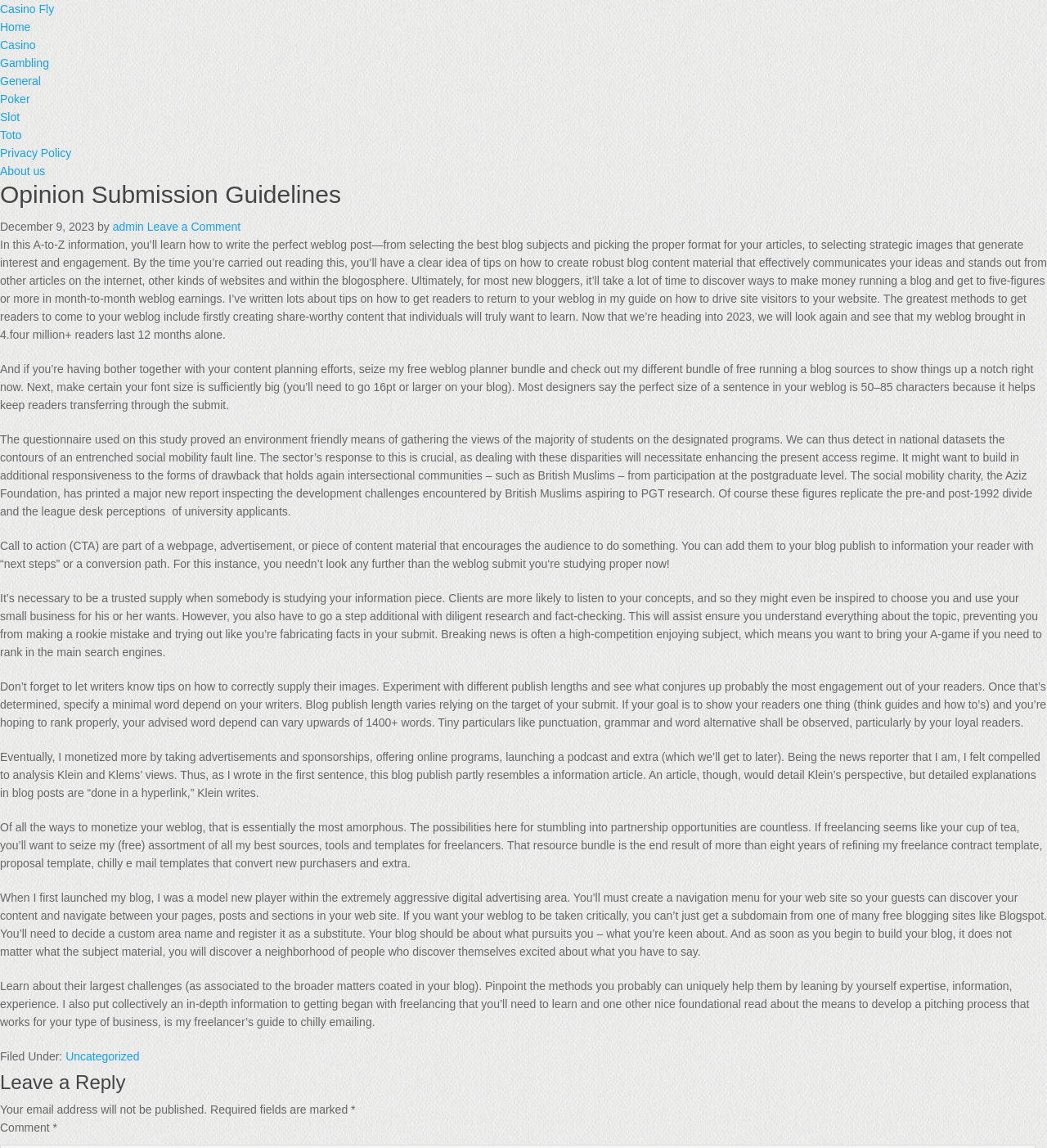Identify the bounding box coordinates of the HTML element based on this description: "Privacy Policy".

None